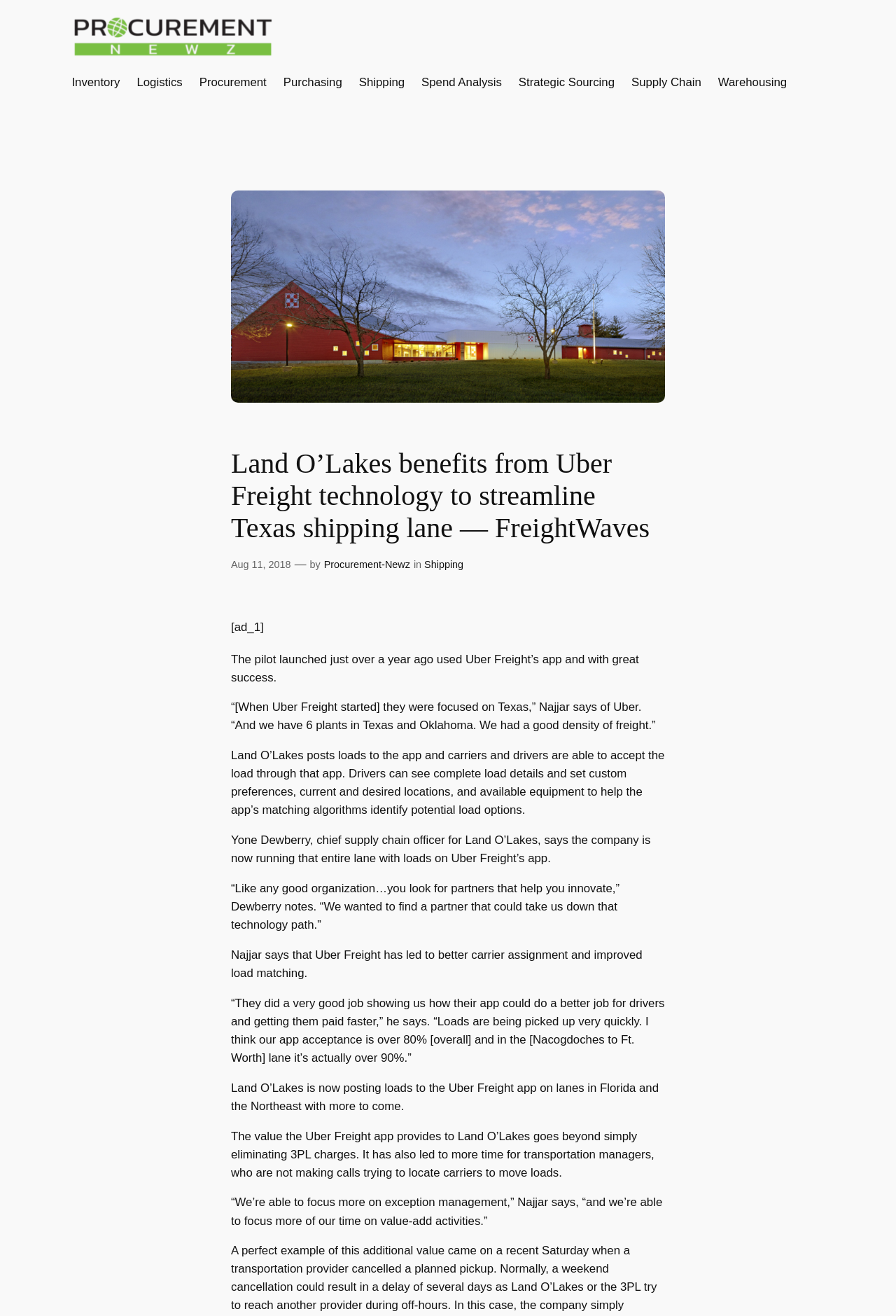Find the bounding box coordinates of the area that needs to be clicked in order to achieve the following instruction: "View Shipping details". The coordinates should be specified as four float numbers between 0 and 1, i.e., [left, top, right, bottom].

[0.474, 0.425, 0.517, 0.433]